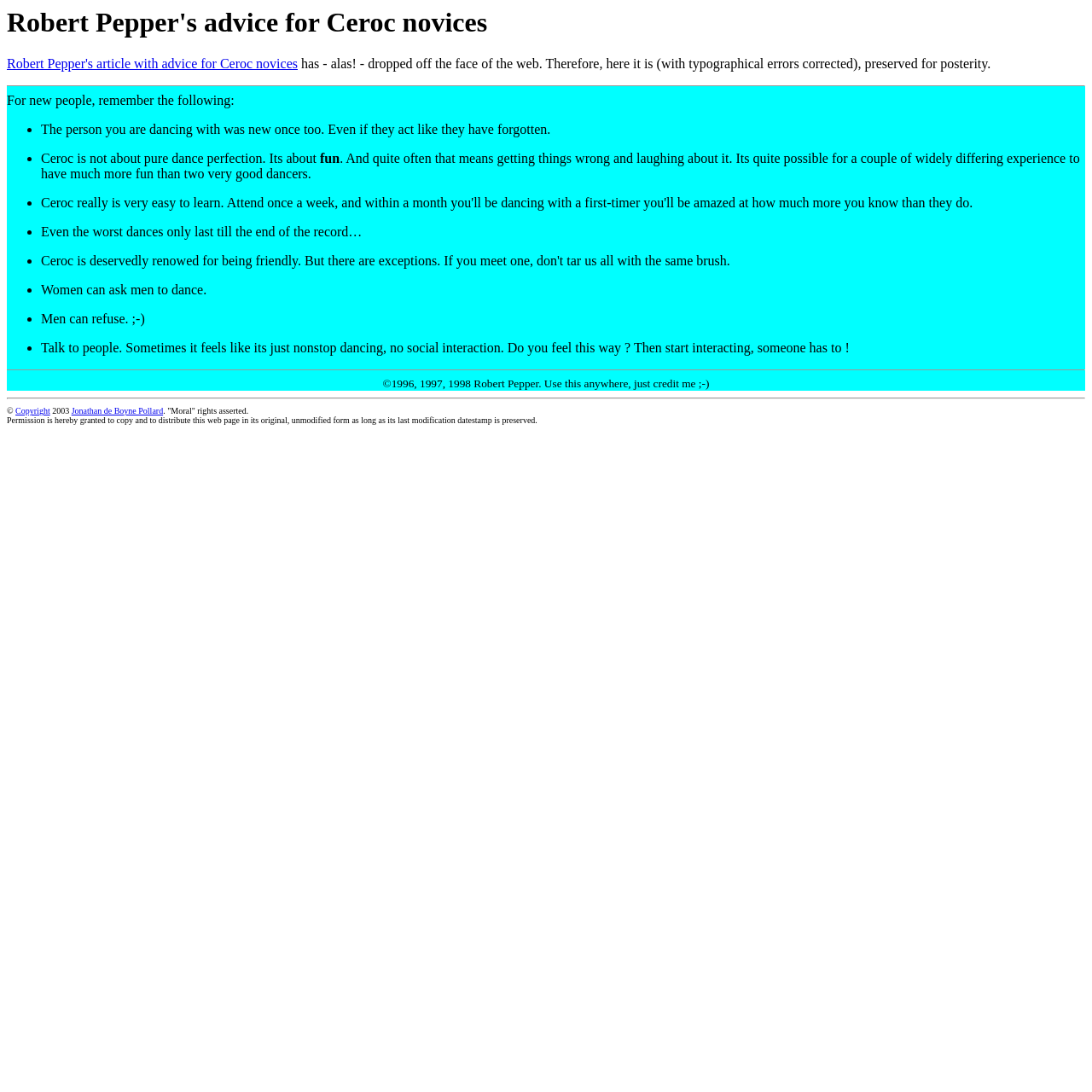Please respond in a single word or phrase: 
What is the purpose of talking to people in Ceroc?

social interaction